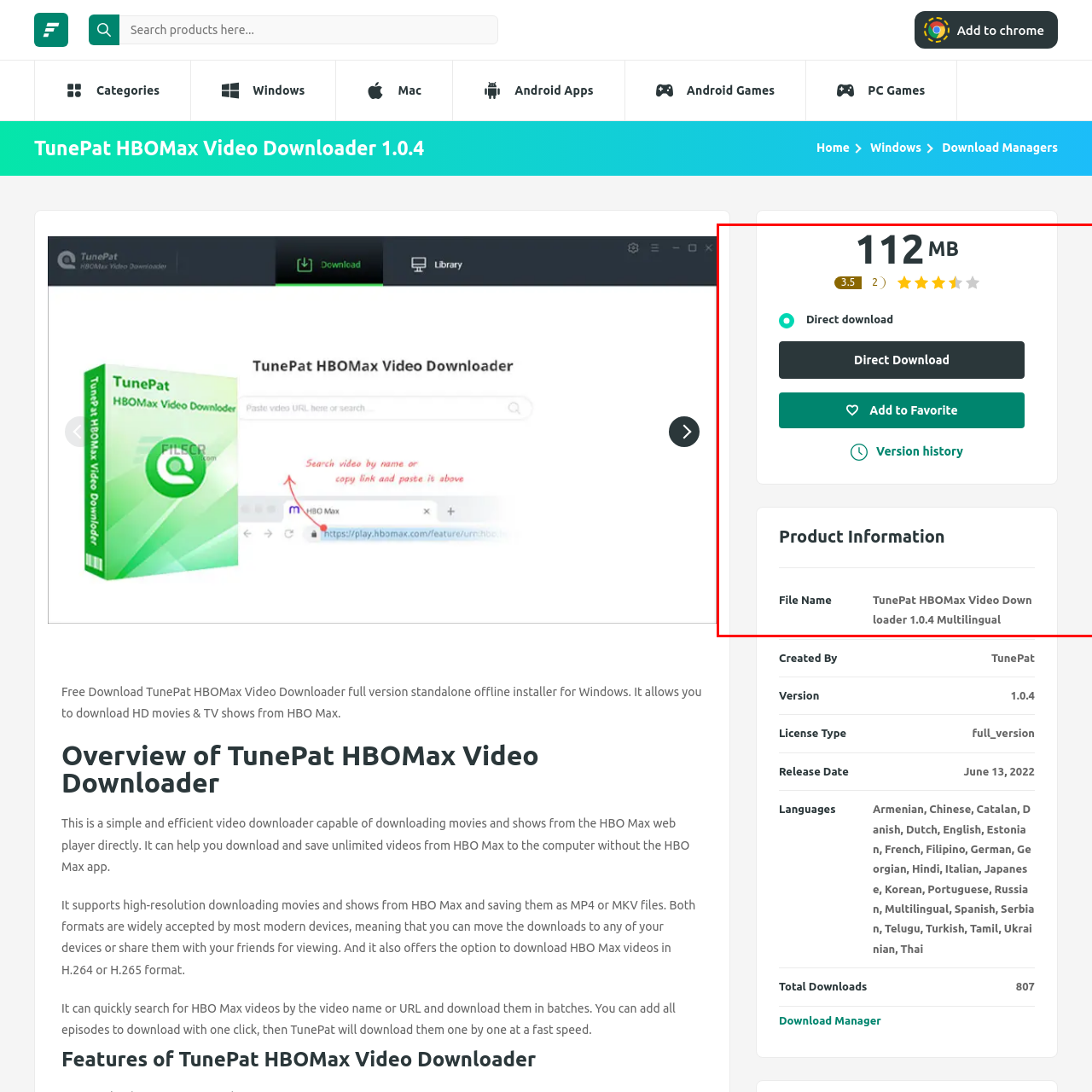What is the rating of the software based on the number of reviews?
Look at the image inside the red bounding box and craft a detailed answer using the visual details you can see.

The rating of the software is displayed along with the file size, and it is 3.5 stars based on 2 reviews, which provides users with an idea of the software's performance and reliability.